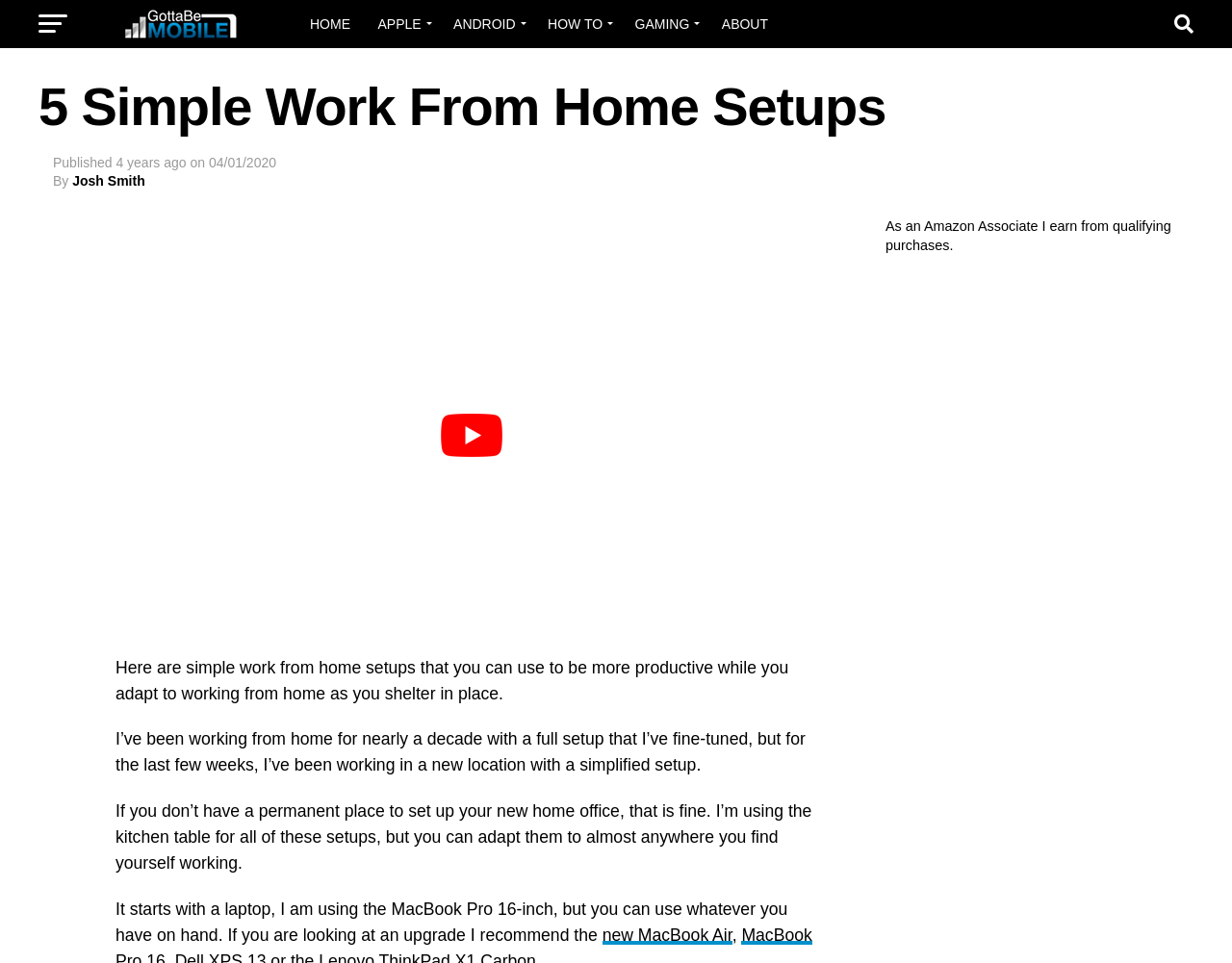Give a concise answer using only one word or phrase for this question:
What is the laptop model used in the setup?

MacBook Pro 16-inch